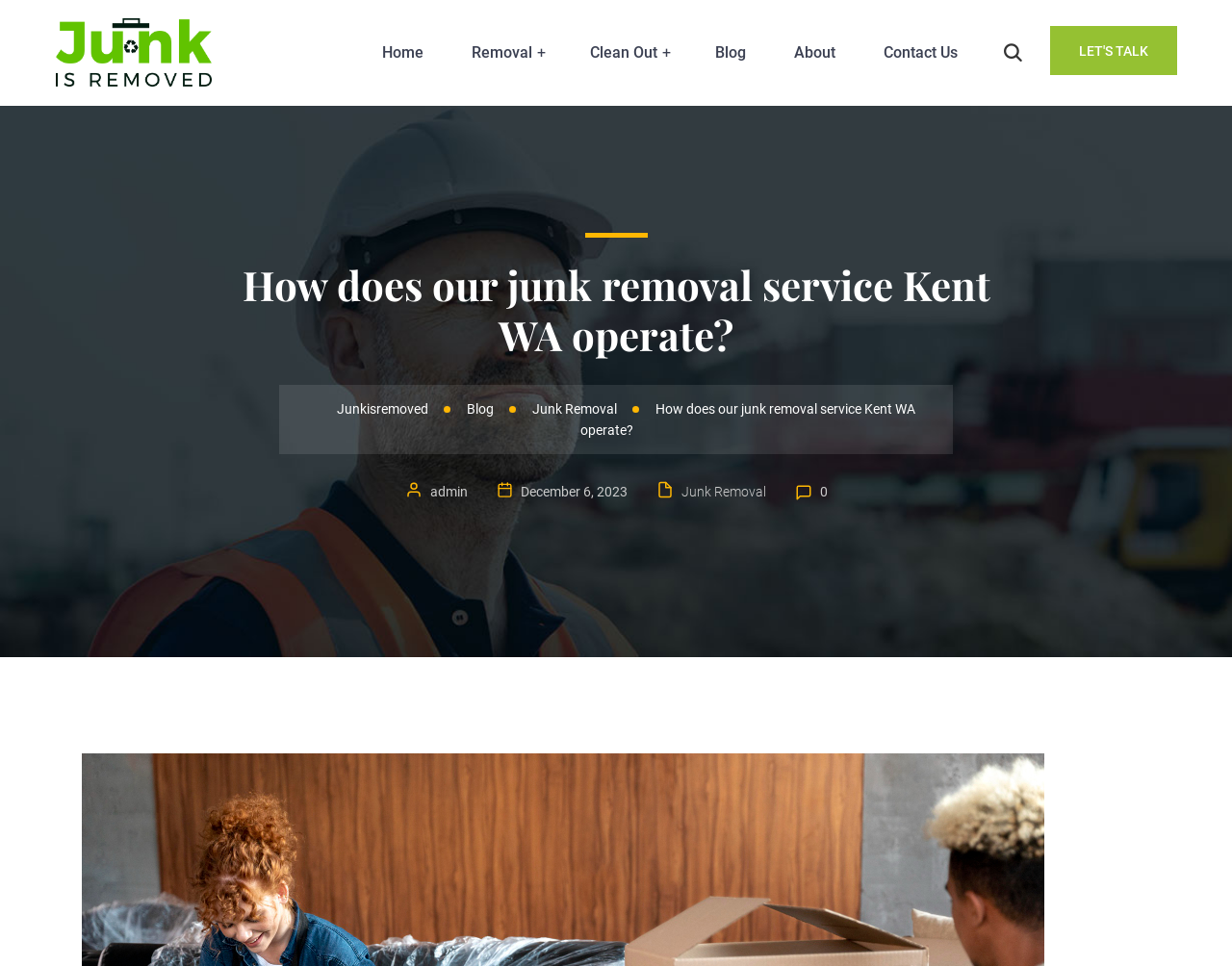Convey a detailed summary of the webpage, mentioning all key elements.

The webpage appears to be a service-based website, specifically focused on junk removal services in Kent, WA. At the top-left corner, there is a logo image and a link to "Junkisremoved" with the same name. 

To the right of the logo, there is a navigation menu consisting of six links: "Home", "+ Removal", "+ Clean Out", "Blog", "About", and "Contact Us". These links are aligned horizontally and are positioned near the top of the page.

Below the navigation menu, there is a prominent heading that reads "How does our junk removal service Kent WA operate?" This heading is centered and takes up a significant portion of the page's width.

On the left side of the page, there are three links: "Junkisremoved", "Blog", and "Junk Removal". These links are stacked vertically and are positioned below the navigation menu.

To the right of these links, there is a section that appears to be a blog post or article. It starts with the same heading as before, followed by a static text block. Below the text, there are three images with accompanying text, including the author's name "admin" and the date "December 6, 2023". 

Further down, there is another link to "Junk Removal" and an image. The page also features a call-to-action link "LET'S TALK" at the top-right corner.